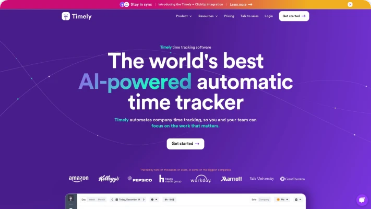Please give a succinct answer using a single word or phrase:
What is emphasized in the central message?

Innovative capabilities